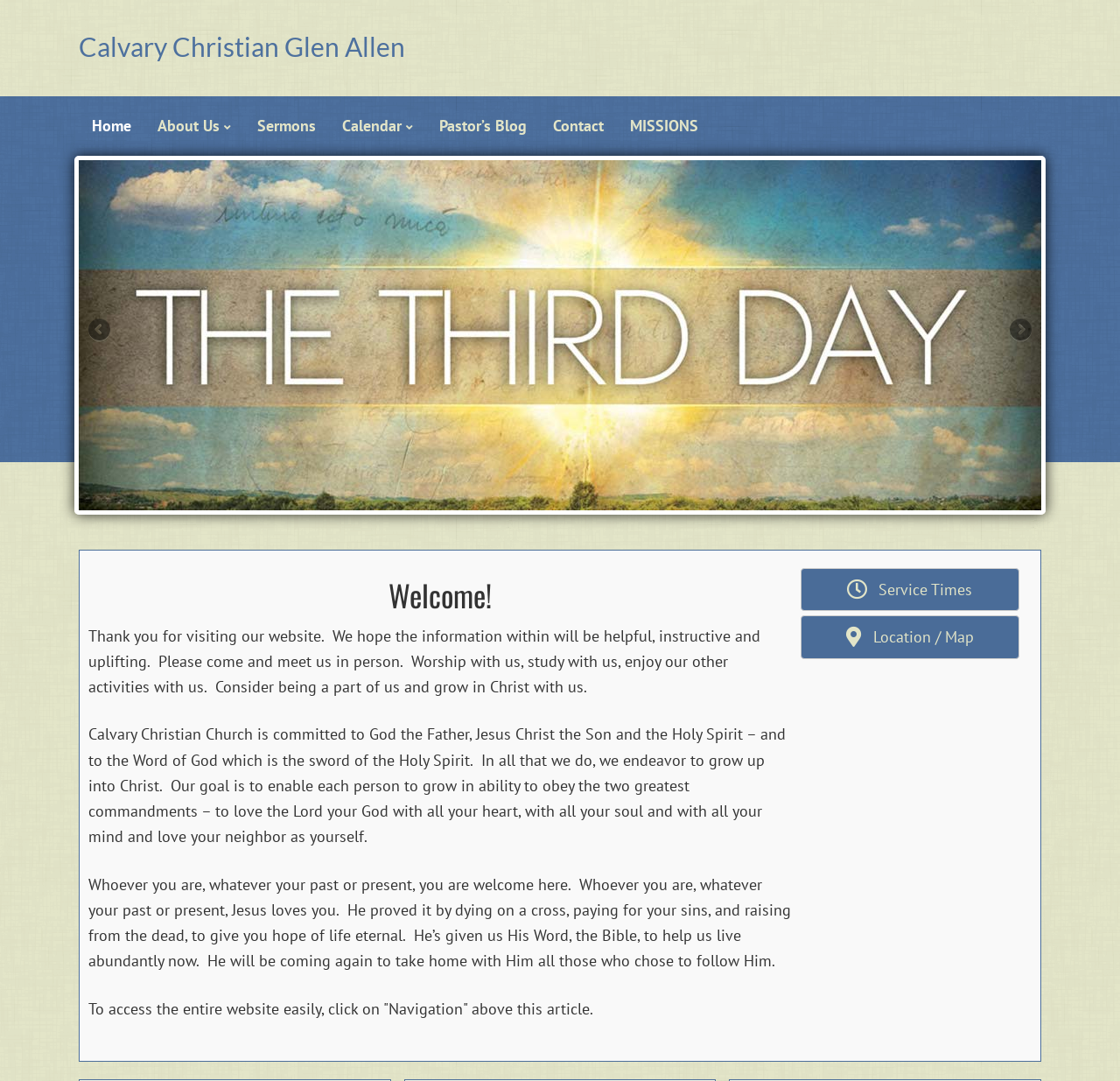Can you identify the bounding box coordinates of the clickable region needed to carry out this instruction: 'Click on the 'Home' link'? The coordinates should be four float numbers within the range of 0 to 1, stated as [left, top, right, bottom].

[0.07, 0.089, 0.129, 0.144]